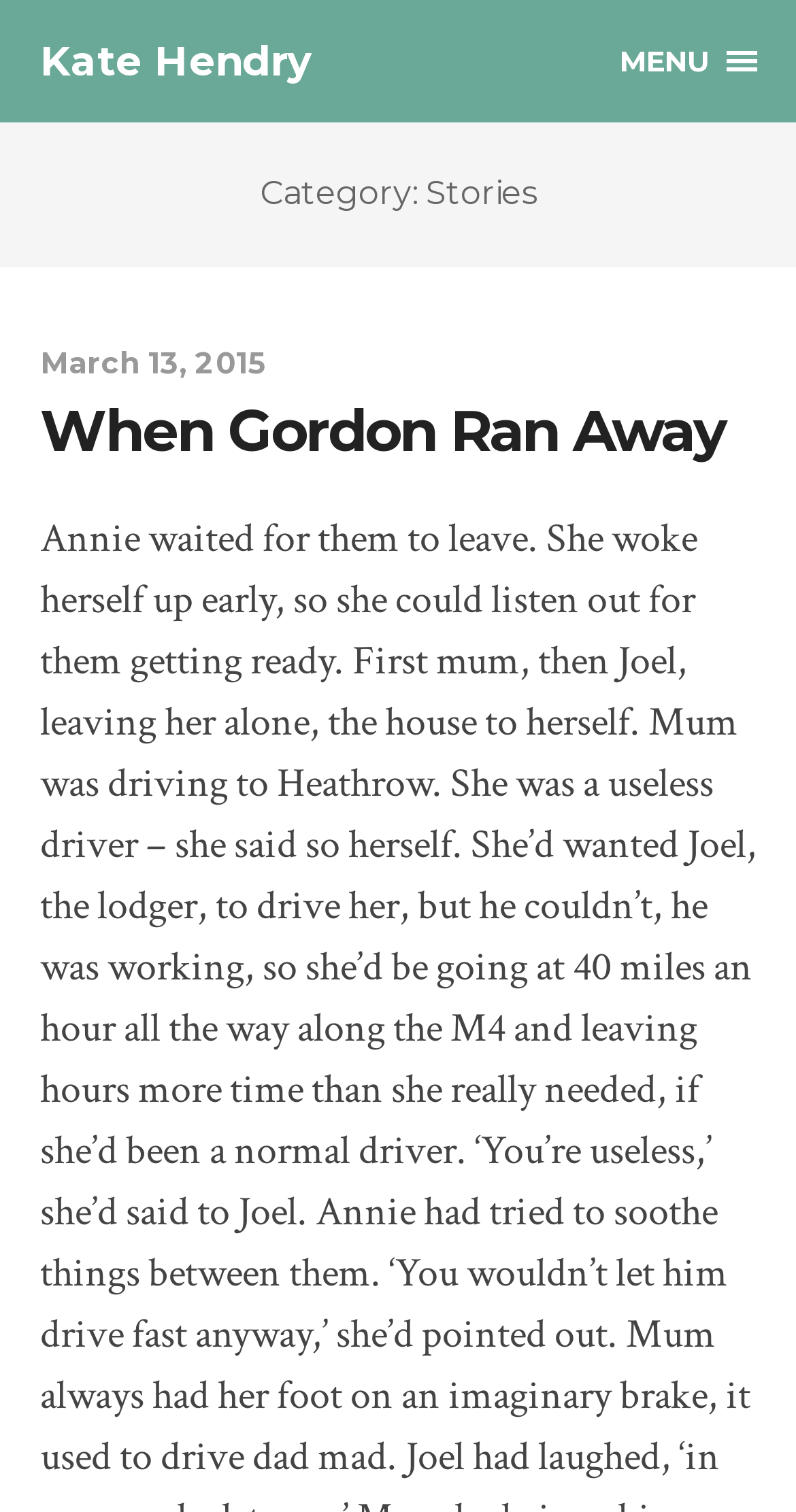Given the webpage screenshot, identify the bounding box of the UI element that matches this description: "When Gordon Ran Away".

[0.05, 0.262, 0.912, 0.308]